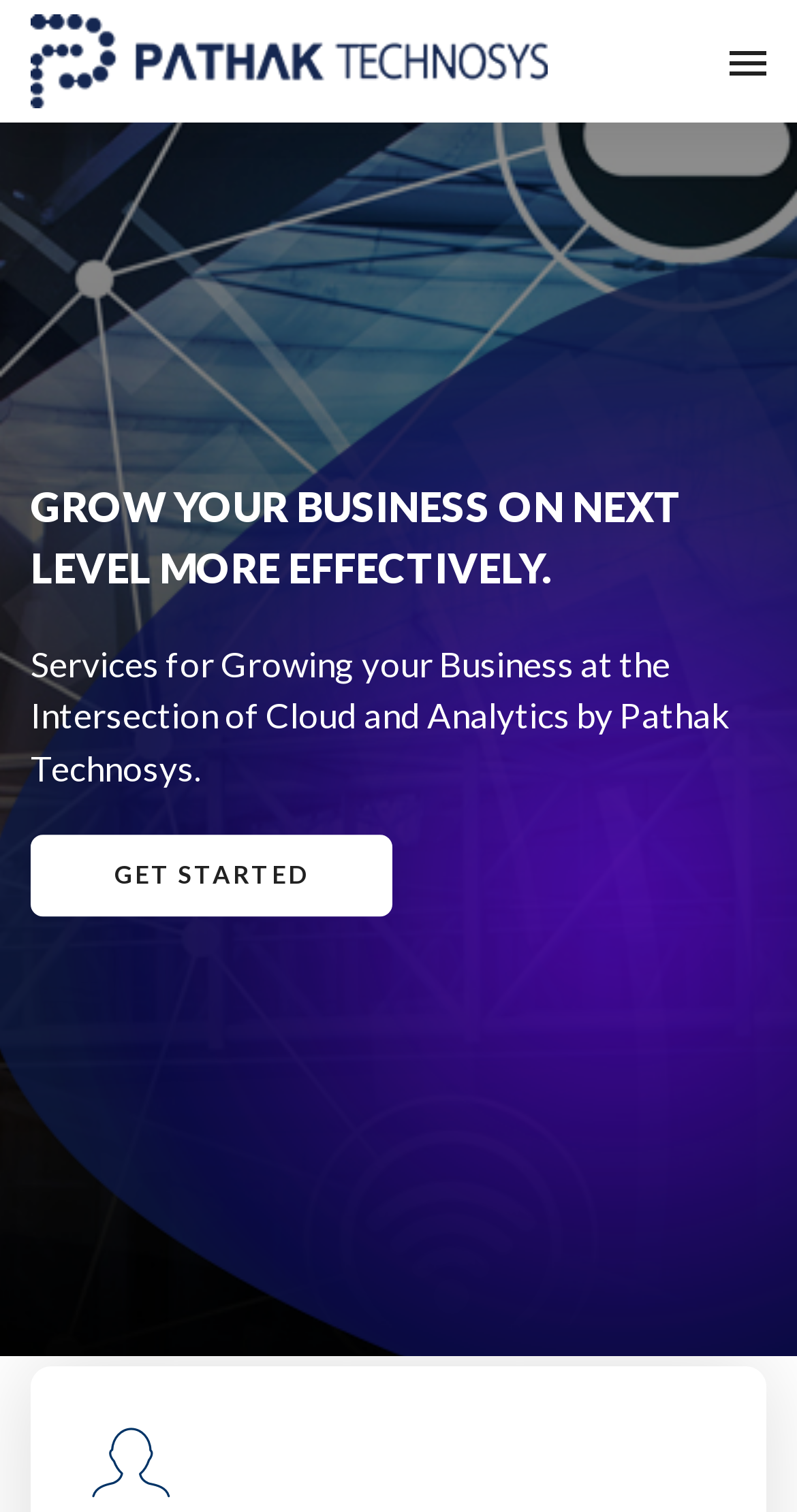What is the company name?
Observe the image and answer the question with a one-word or short phrase response.

Pathak Technosys